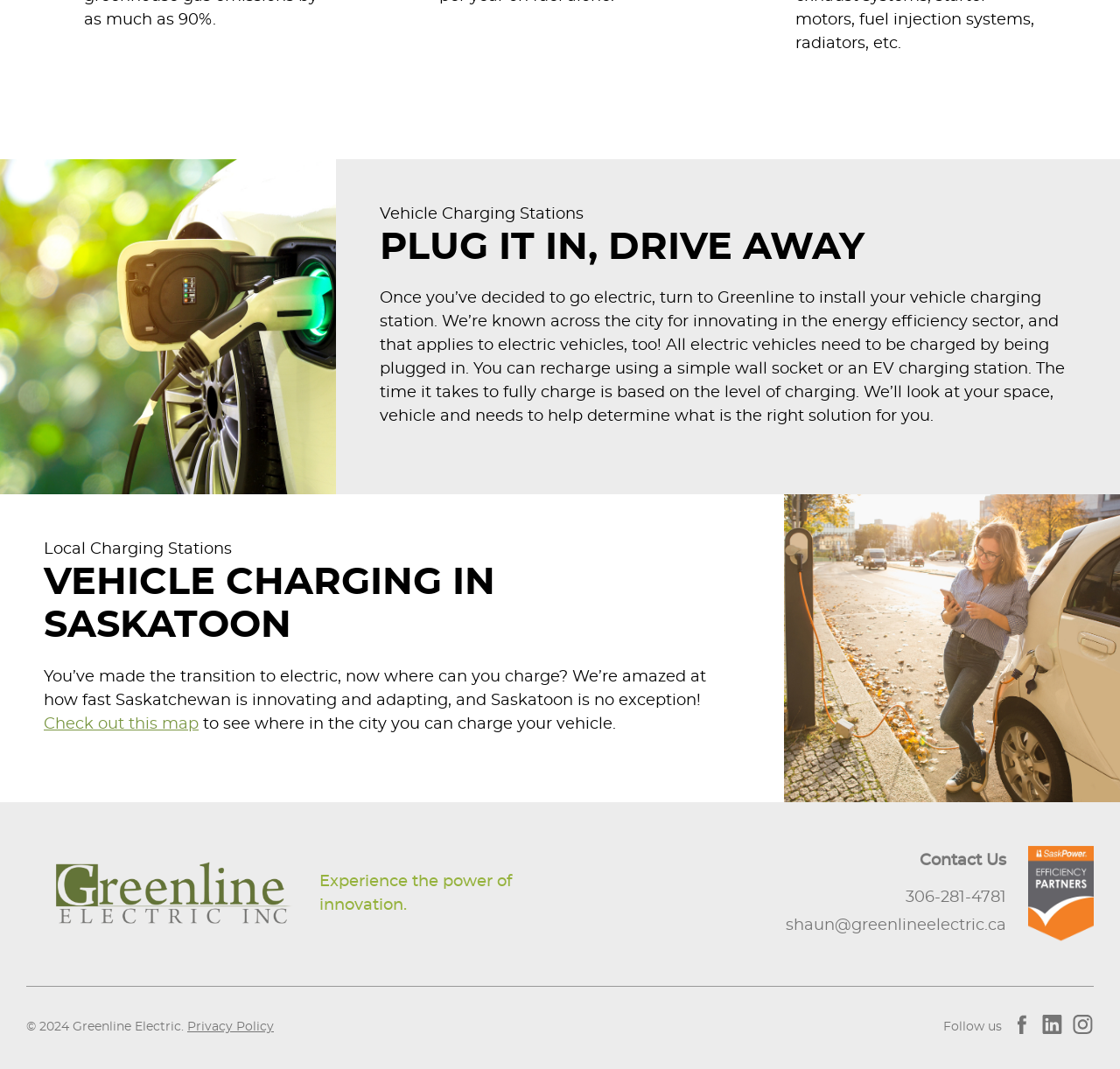Respond to the following question using a concise word or phrase: 
Where can you find local charging stations?

Saskatoon